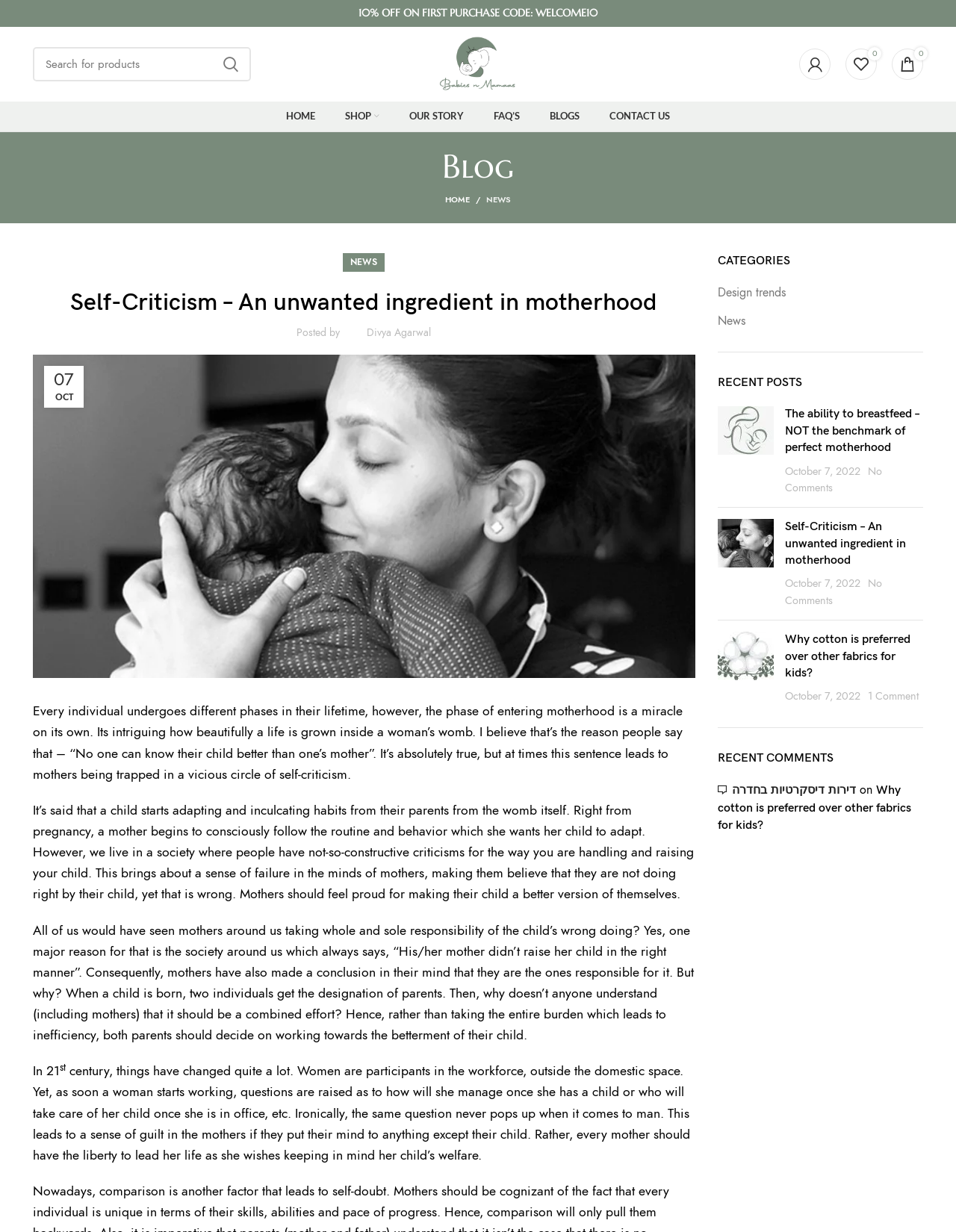Can you find the bounding box coordinates for the element that needs to be clicked to execute this instruction: "read the blog post"? The coordinates should be given as four float numbers between 0 and 1, i.e., [left, top, right, bottom].

[0.034, 0.235, 0.727, 0.258]